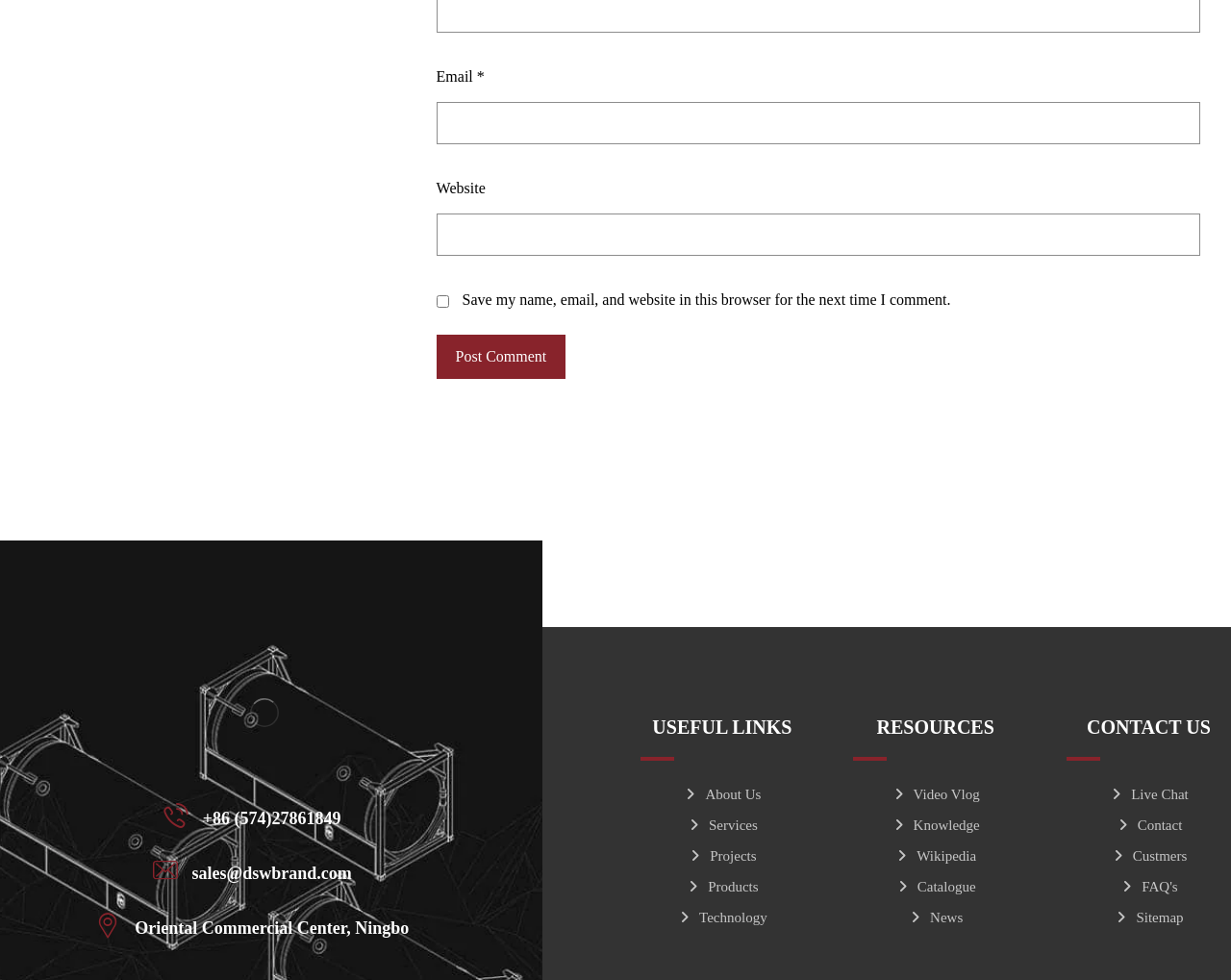Locate the bounding box coordinates of the region to be clicked to comply with the following instruction: "Enter email address". The coordinates must be four float numbers between 0 and 1, in the form [left, top, right, bottom].

[0.354, 0.104, 0.975, 0.147]